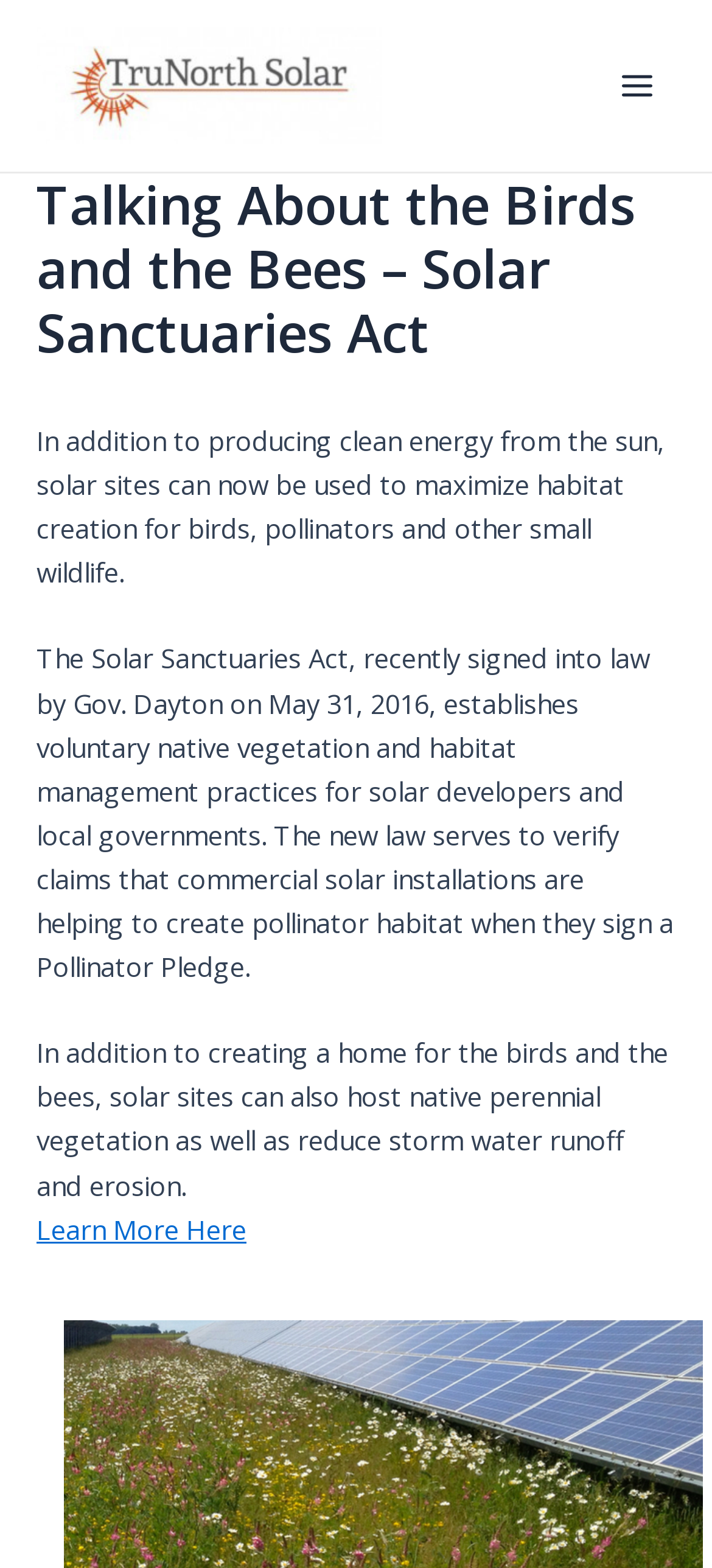Please locate and retrieve the main header text of the webpage.

Talking About the Birds and the Bees – Solar Sanctuaries Act